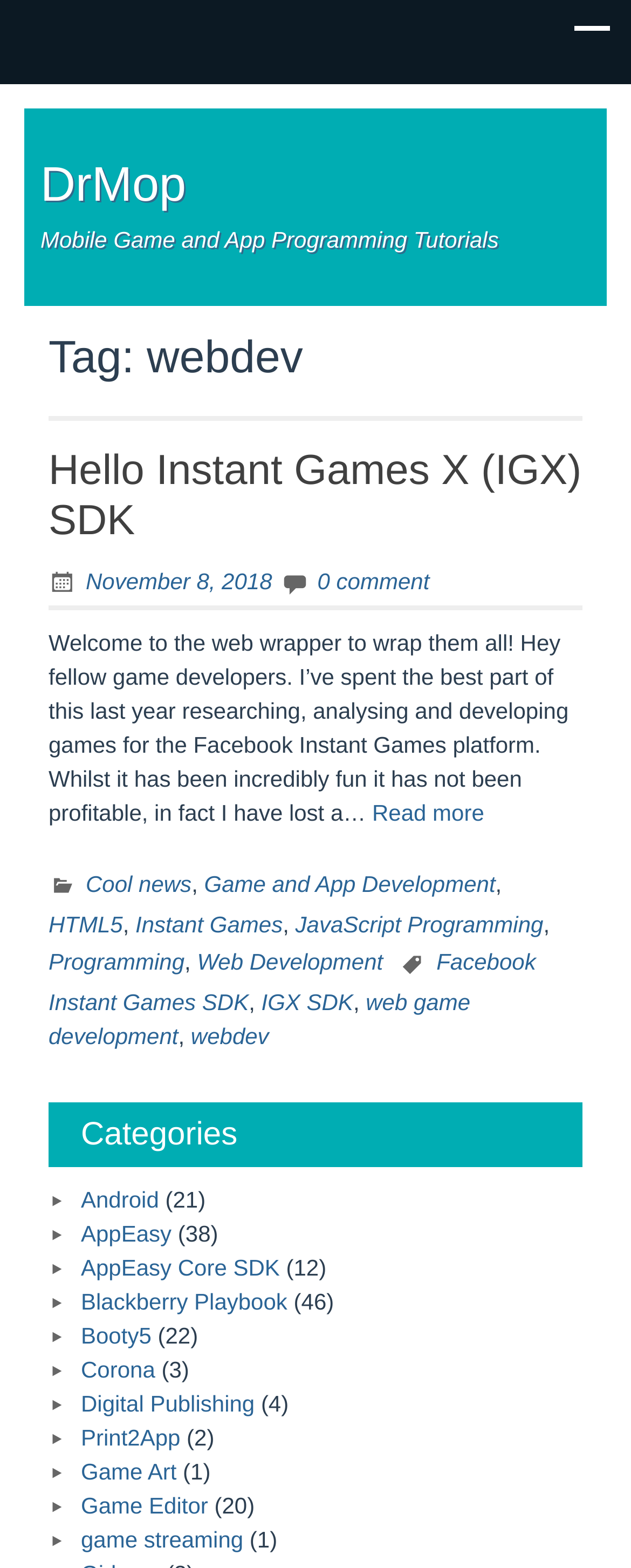Identify the bounding box of the HTML element described as: "AppEasy Core SDK".

[0.128, 0.8, 0.443, 0.817]